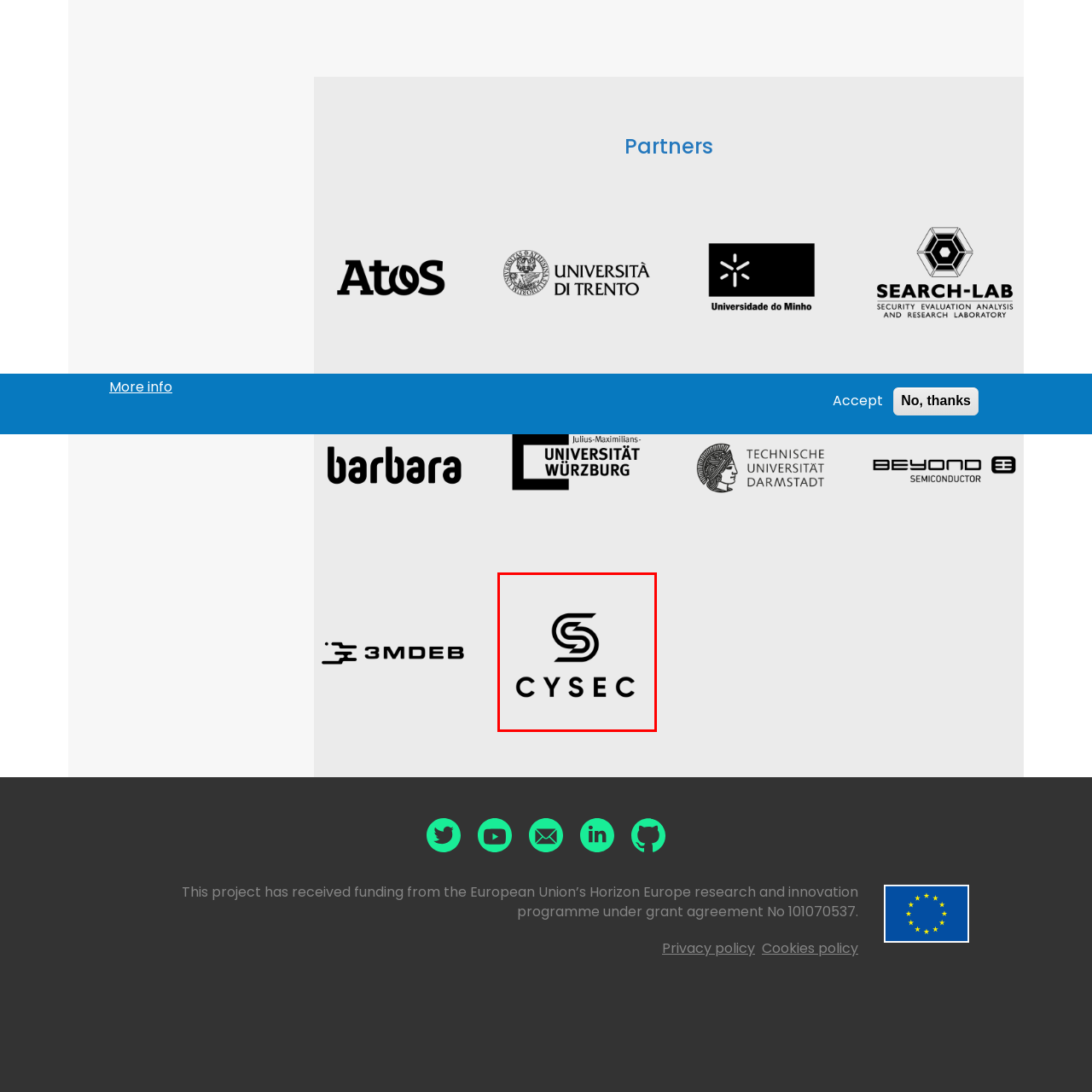Focus on the area marked by the red box, What is the font style of the text 'CYSEC'? 
Answer briefly using a single word or phrase.

Bold, uppercase